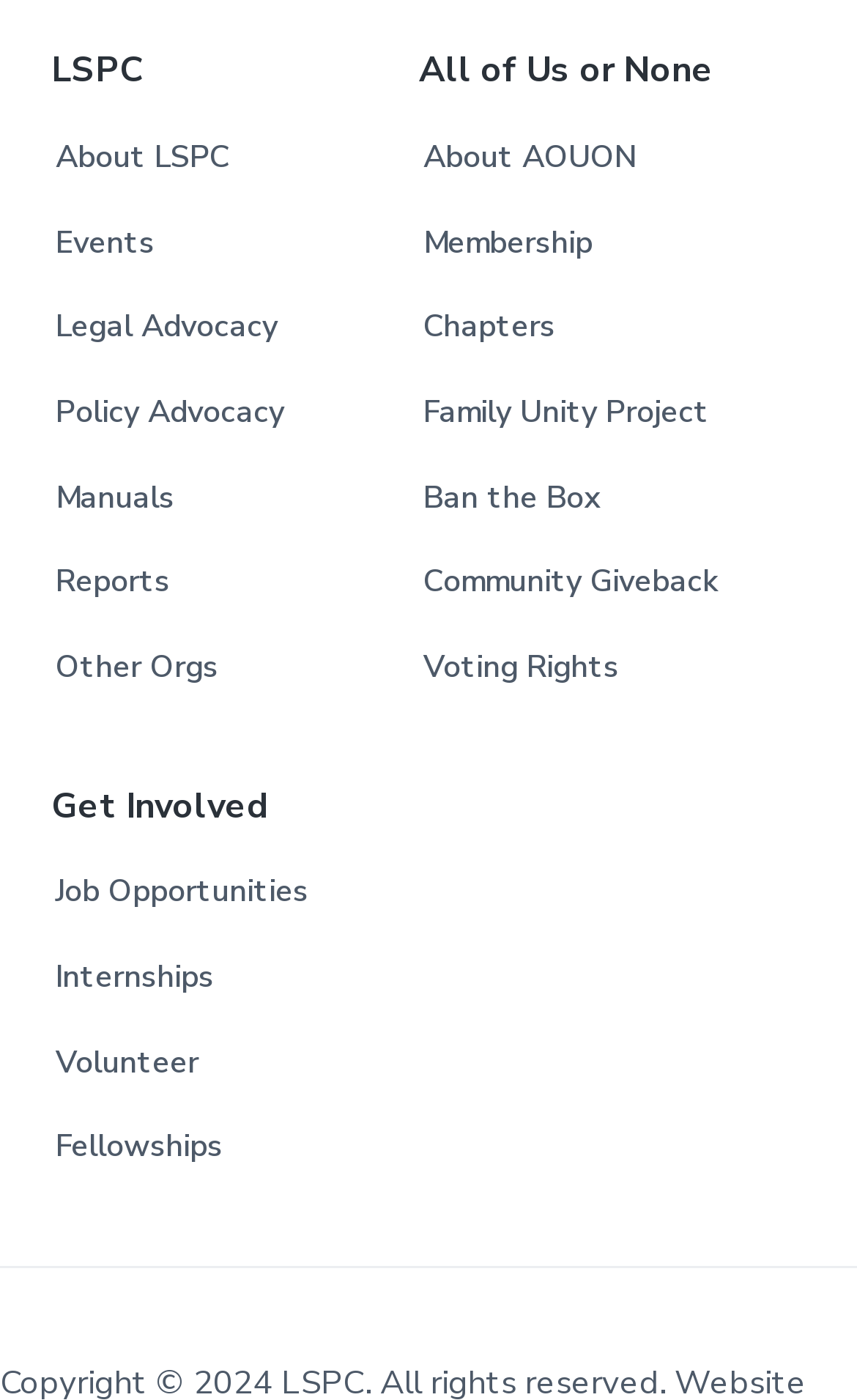Show the bounding box coordinates of the region that should be clicked to follow the instruction: "Explore events."

[0.065, 0.157, 0.18, 0.192]